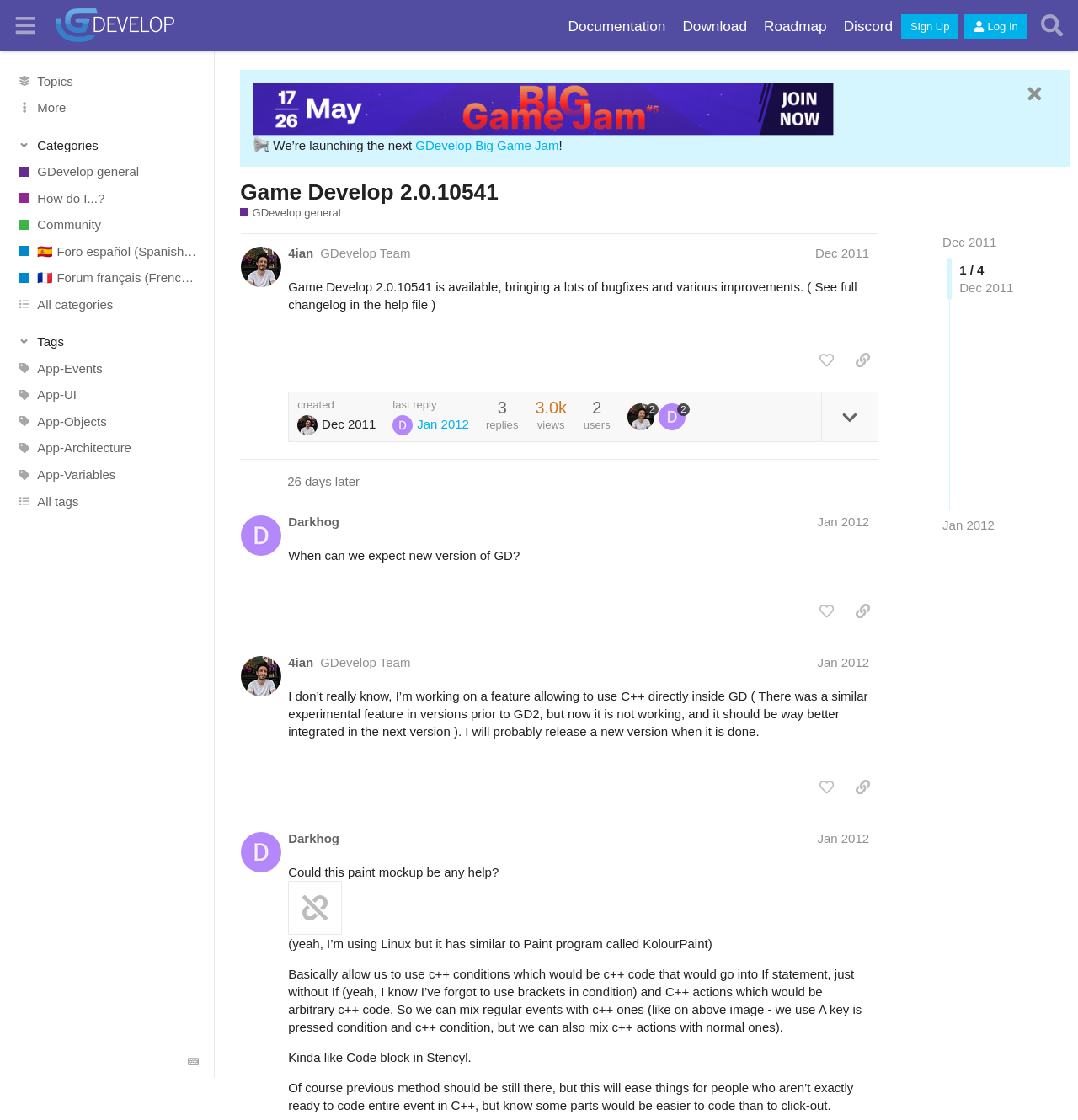Respond to the following question with a brief word or phrase:
What is the topic of the first post?

Game Develop 2.0.10541